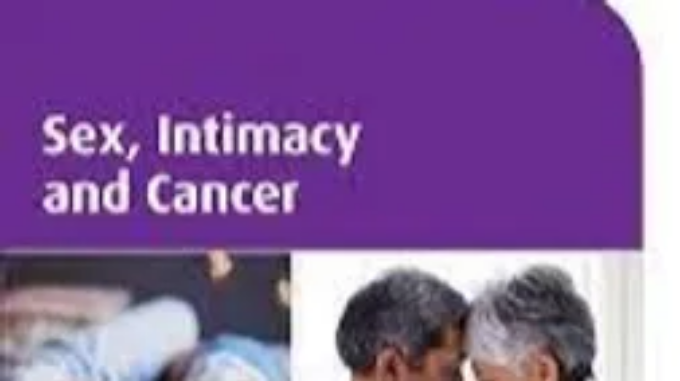Give a detailed account of the elements present in the image.

The image features the title "Sex, Intimacy and Cancer" prominently displayed in bold white lettering against a vibrant purple background. This visual highlights the important and sensitive topic concerning the impact of cancer on personal relationships and intimacy. Accompanying the title are two images: one depicting a man and woman sharing an intimate moment, and the other shows a couple lying together, suggesting comfort and connection amidst the challenges presented by cancer. The design aims to create an empathetic and supportive atmosphere, encouraging open conversations about sexual health and intimacy during and after cancer treatment.